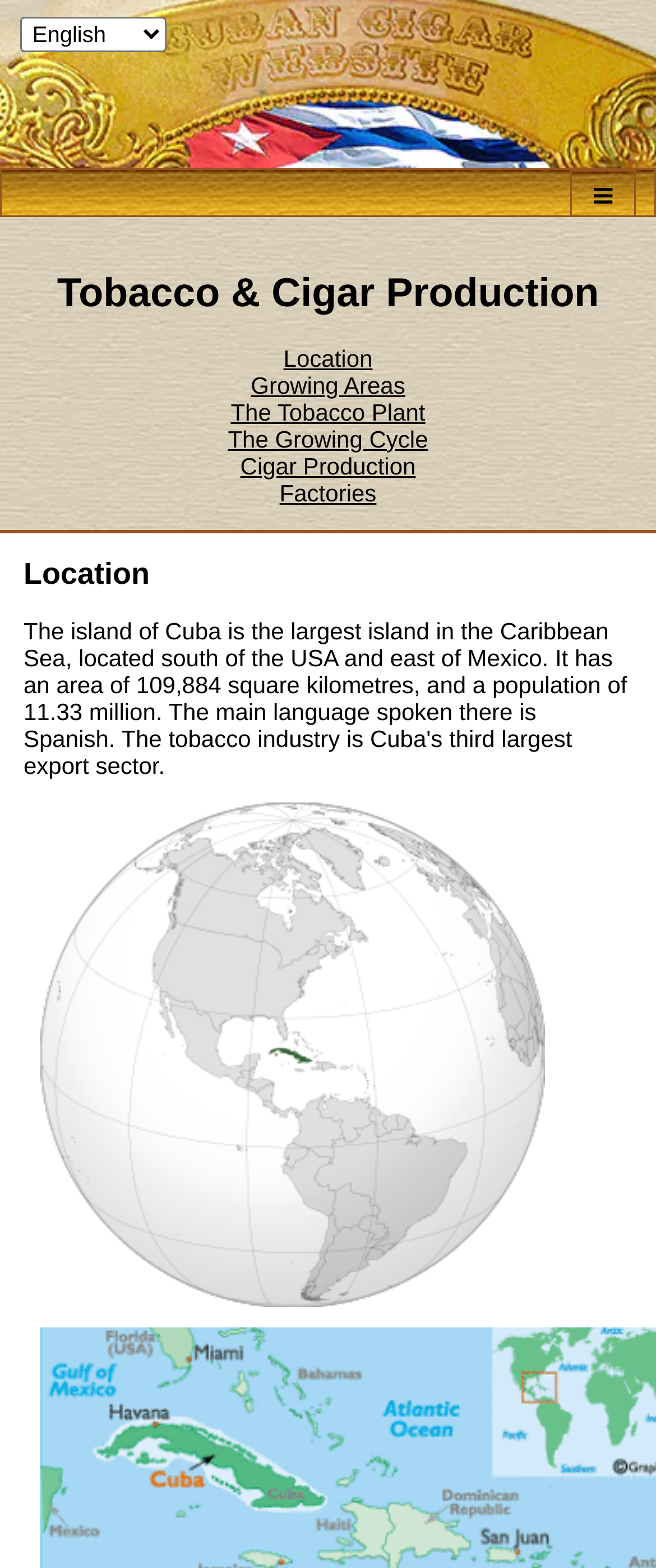Locate the bounding box of the UI element defined by this description: "Growing Areas". The coordinates should be given as four float numbers between 0 and 1, formatted as [left, top, right, bottom].

[0.382, 0.237, 0.618, 0.254]